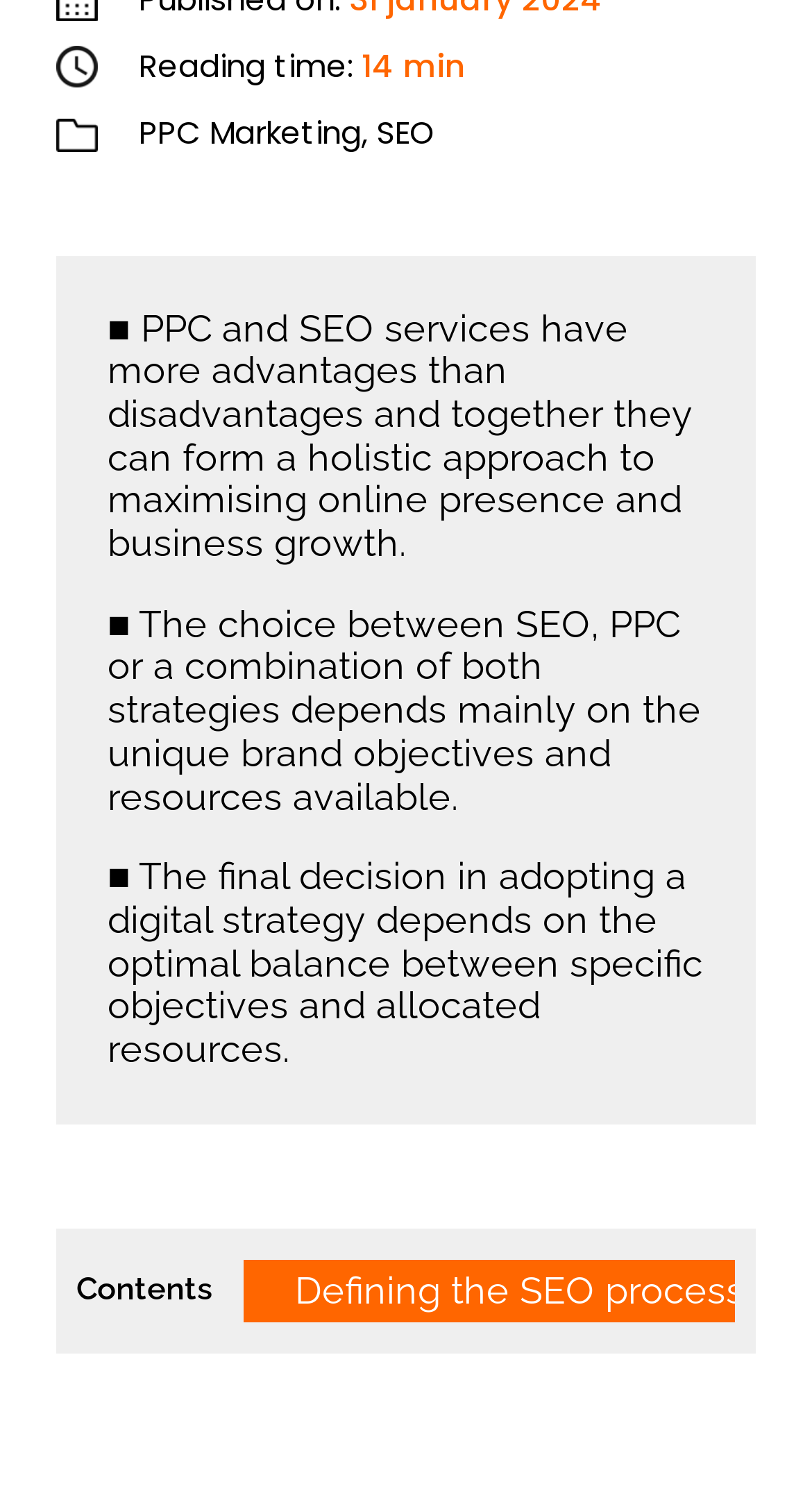Please locate the bounding box coordinates for the element that should be clicked to achieve the following instruction: "Read about PPC Marketing". Ensure the coordinates are given as four float numbers between 0 and 1, i.e., [left, top, right, bottom].

[0.171, 0.075, 0.445, 0.104]